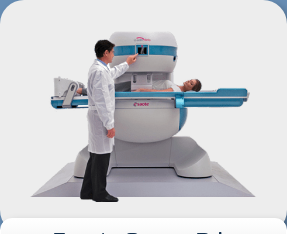What is the G-scan Brio engineered for?
Answer the question based on the image using a single word or a brief phrase.

Streamlined workflows